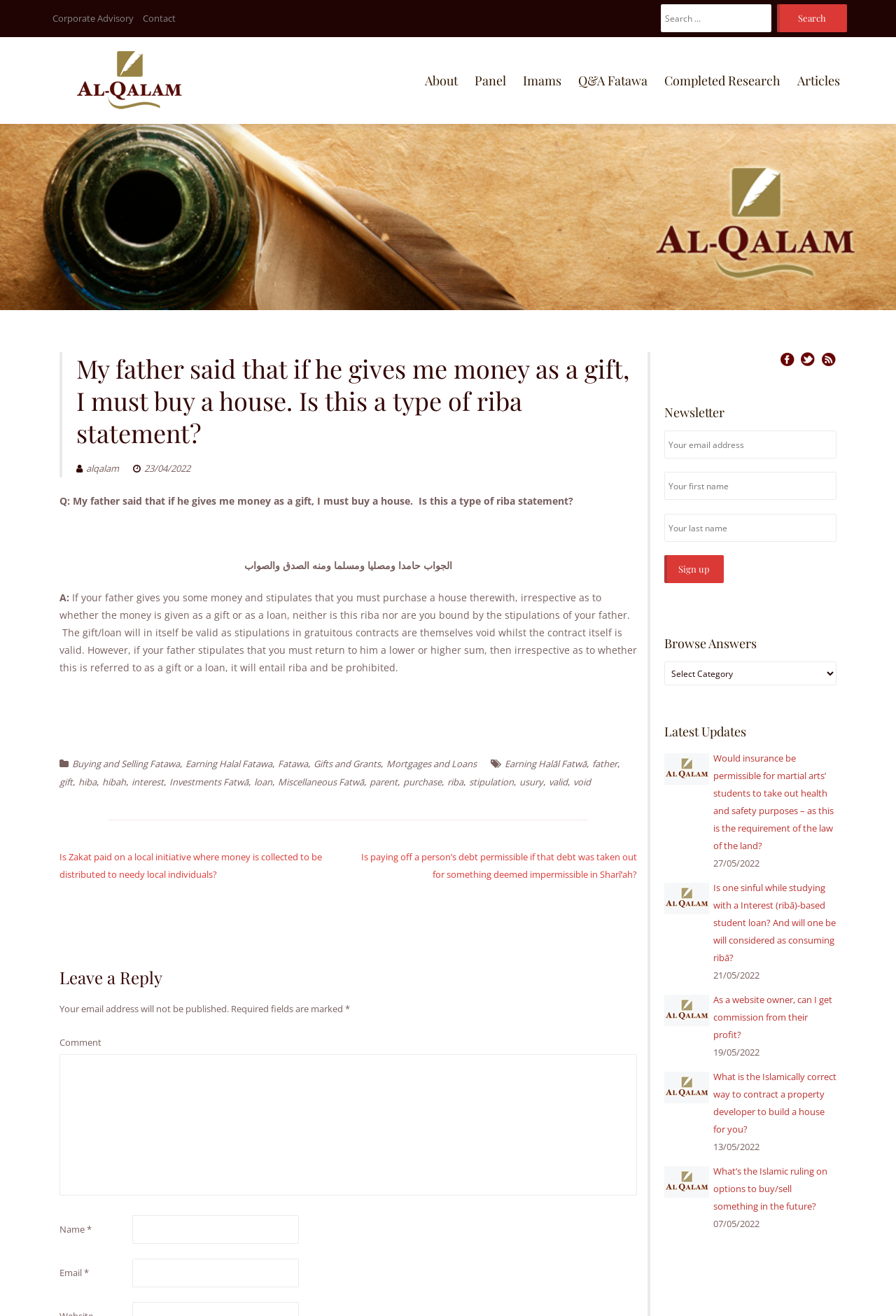Indicate the bounding box coordinates of the element that must be clicked to execute the instruction: "Leave a reply". The coordinates should be given as four float numbers between 0 and 1, i.e., [left, top, right, bottom].

[0.066, 0.733, 0.711, 0.751]